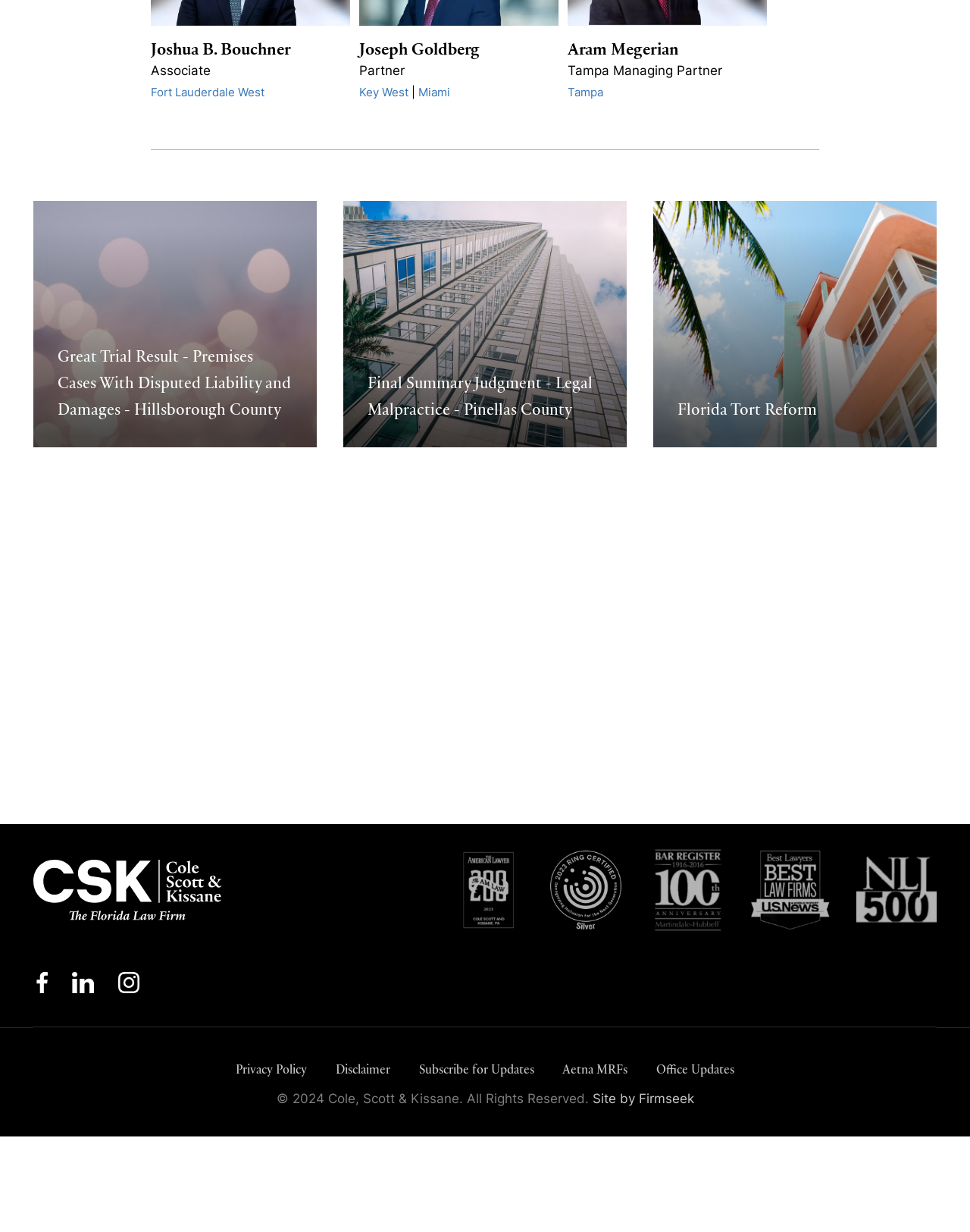Use a single word or phrase to answer the following:
What is the name of the law firm?

Cole, Scott & Kissane, P.A.